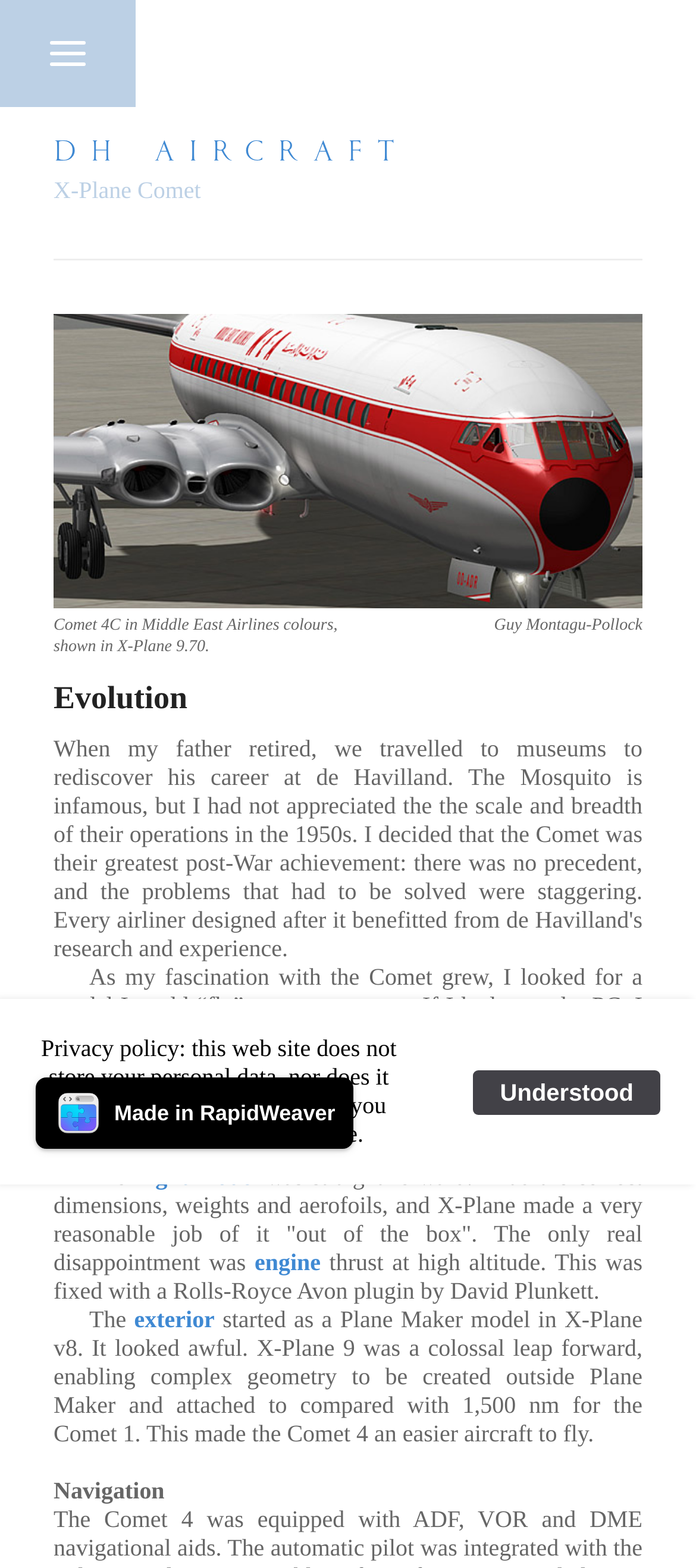What is the name of the plugin used to fix the engine thrust issue?
Provide a one-word or short-phrase answer based on the image.

Rolls-Royce Avon plugin